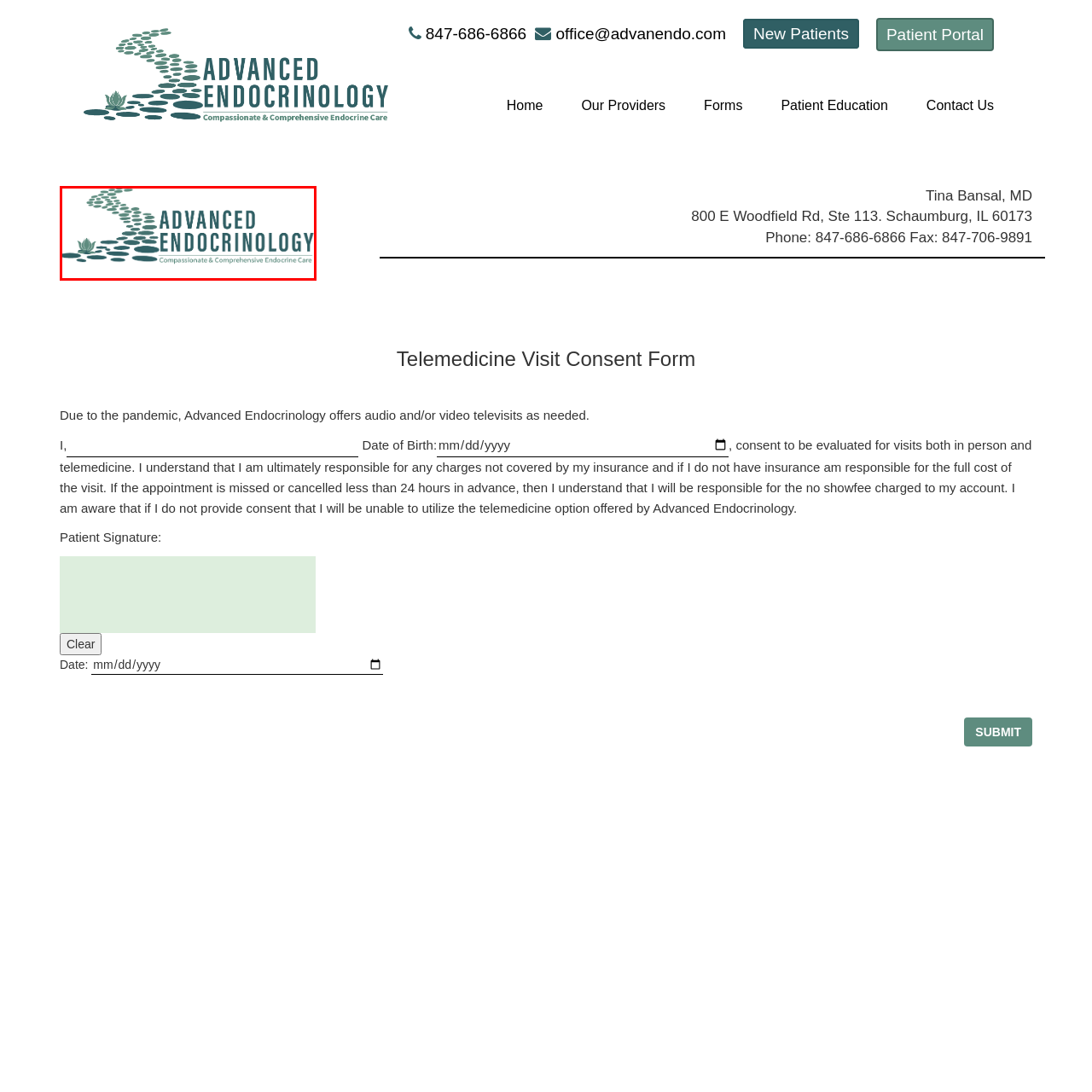What is the shape of the stones in the pathway?
Pay attention to the image outlined by the red bounding box and provide a thorough explanation in your answer, using clues from the image.

The caption describes the stylized pathway as being formed by smooth, rounded stones, symbolizing a journey towards health.